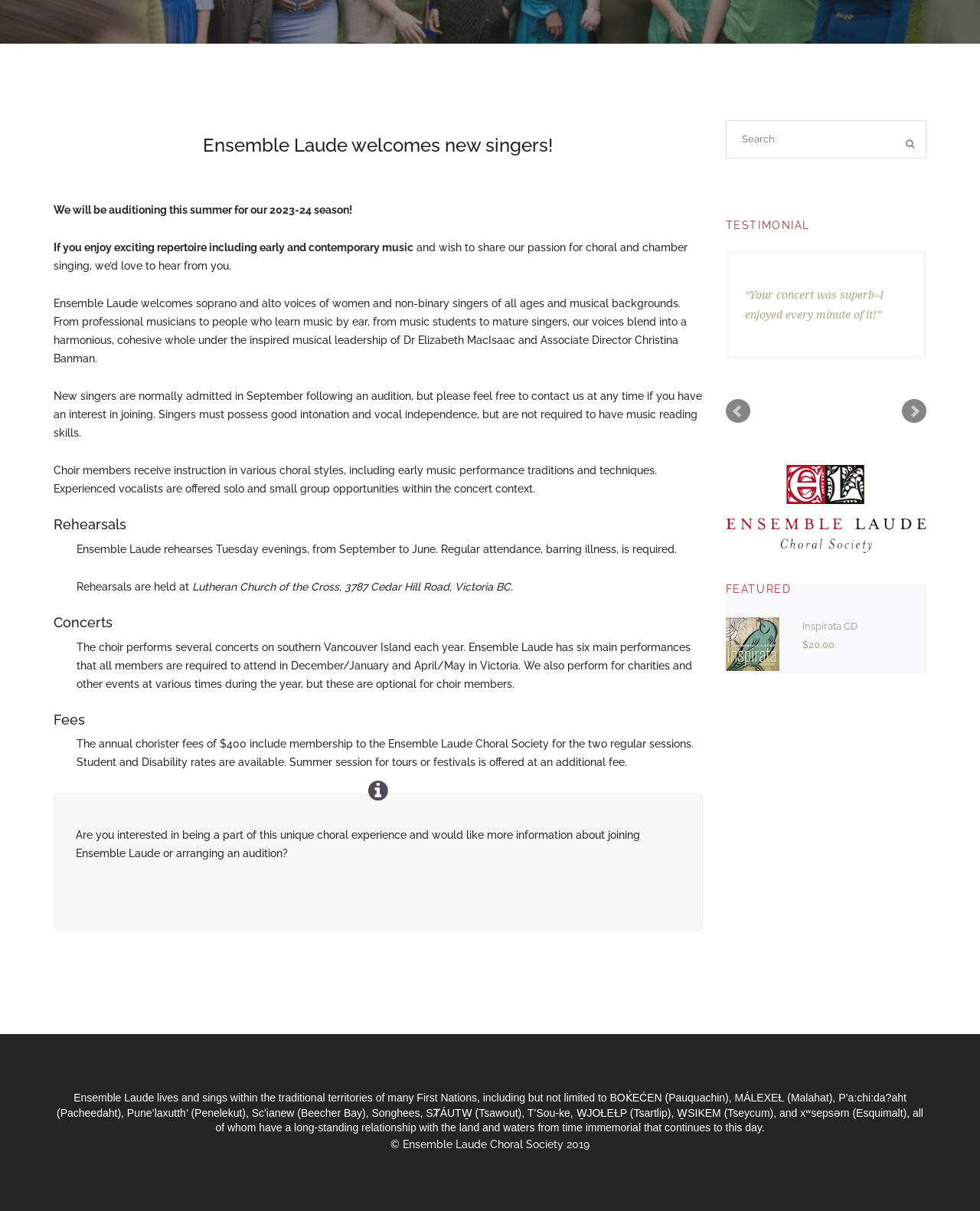Identify the bounding box for the UI element described as: "title="Ensemble Laude Choral Society"". The coordinates should be four float numbers between 0 and 1, i.e., [left, top, right, bottom].

[0.74, 0.415, 0.945, 0.424]